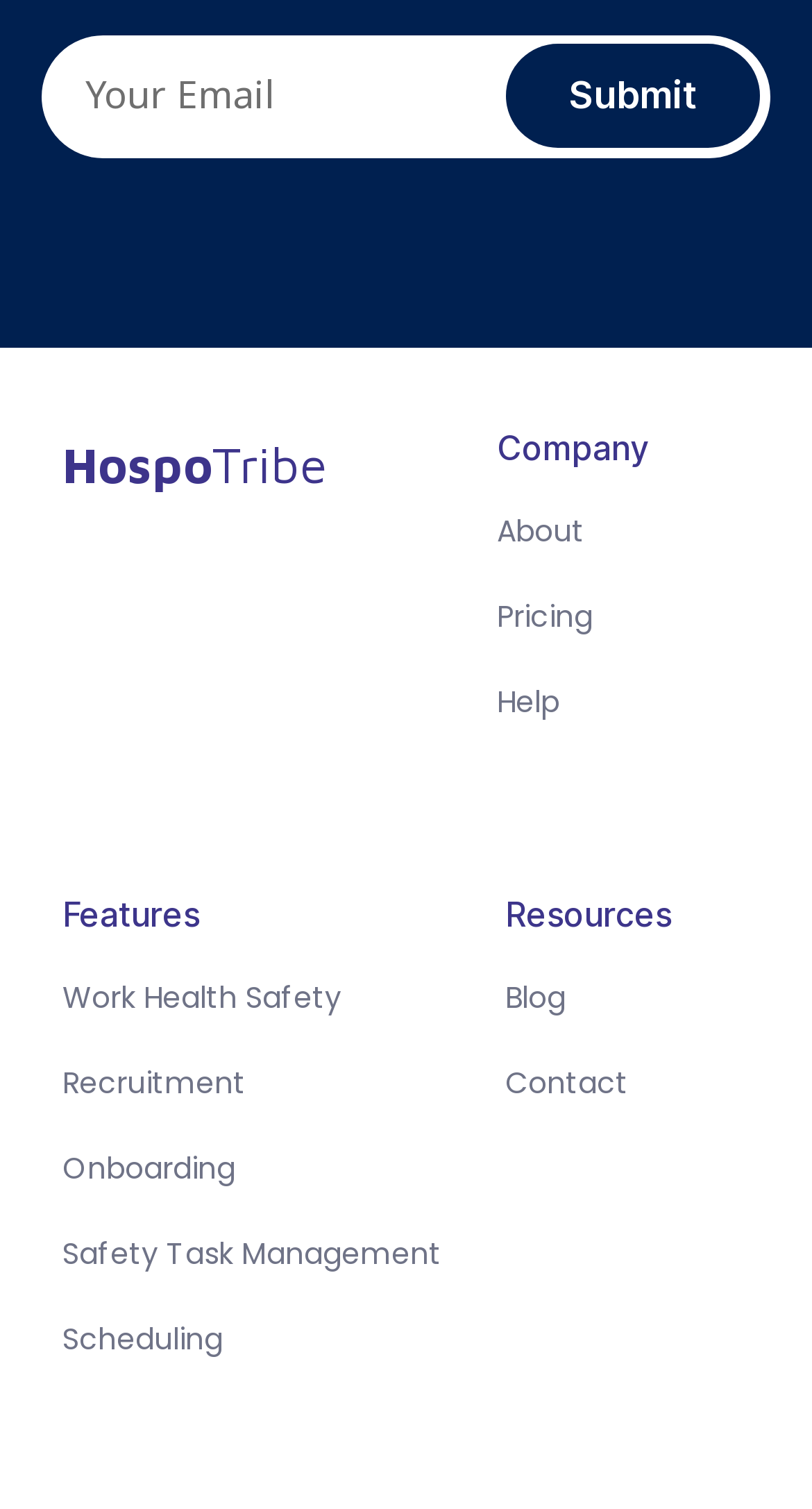Please reply with a single word or brief phrase to the question: 
What is the purpose of the textbox?

Enter email